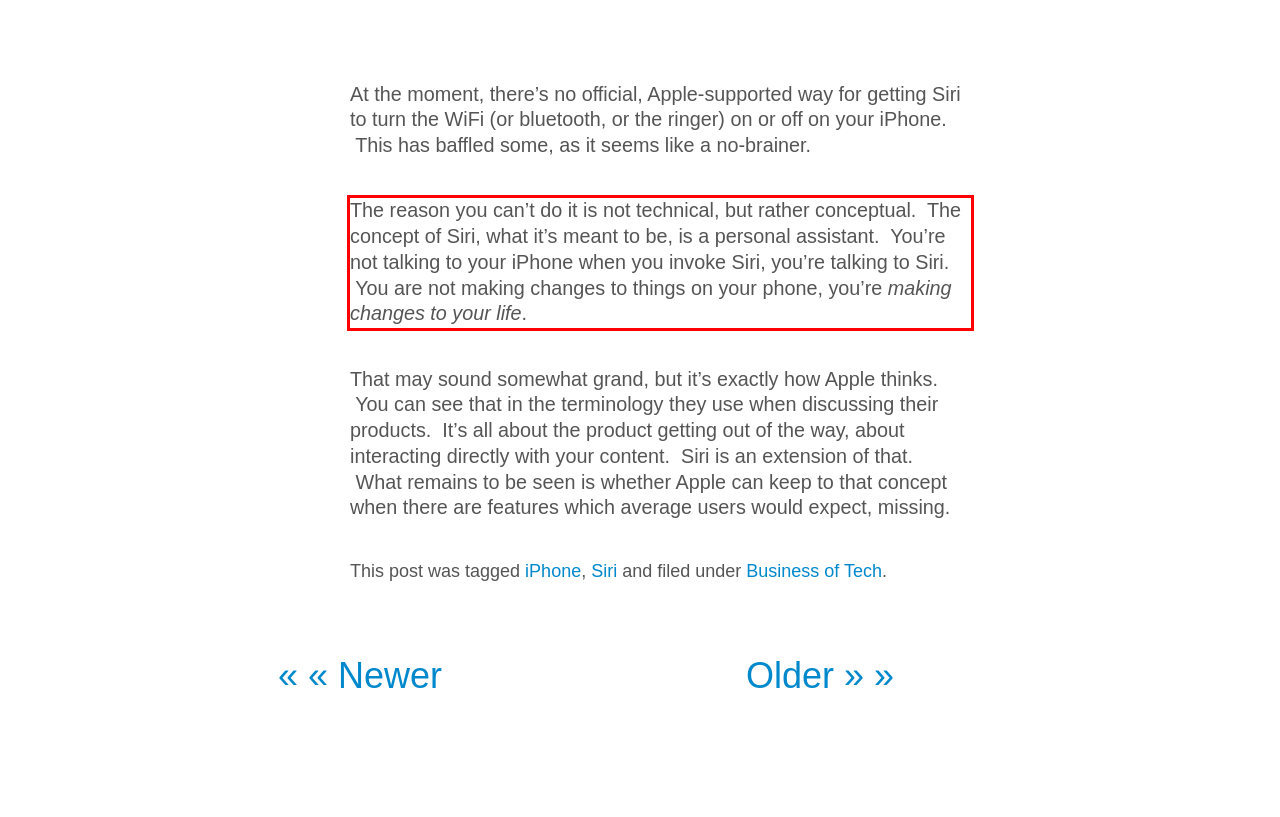Look at the provided screenshot of the webpage and perform OCR on the text within the red bounding box.

The reason you can’t do it is not technical, but rather conceptual. The concept of Siri, what it’s meant to be, is a personal assistant. You’re not talking to your iPhone when you invoke Siri, you’re talking to Siri. You are not making changes to things on your phone, you’re making changes to your life.